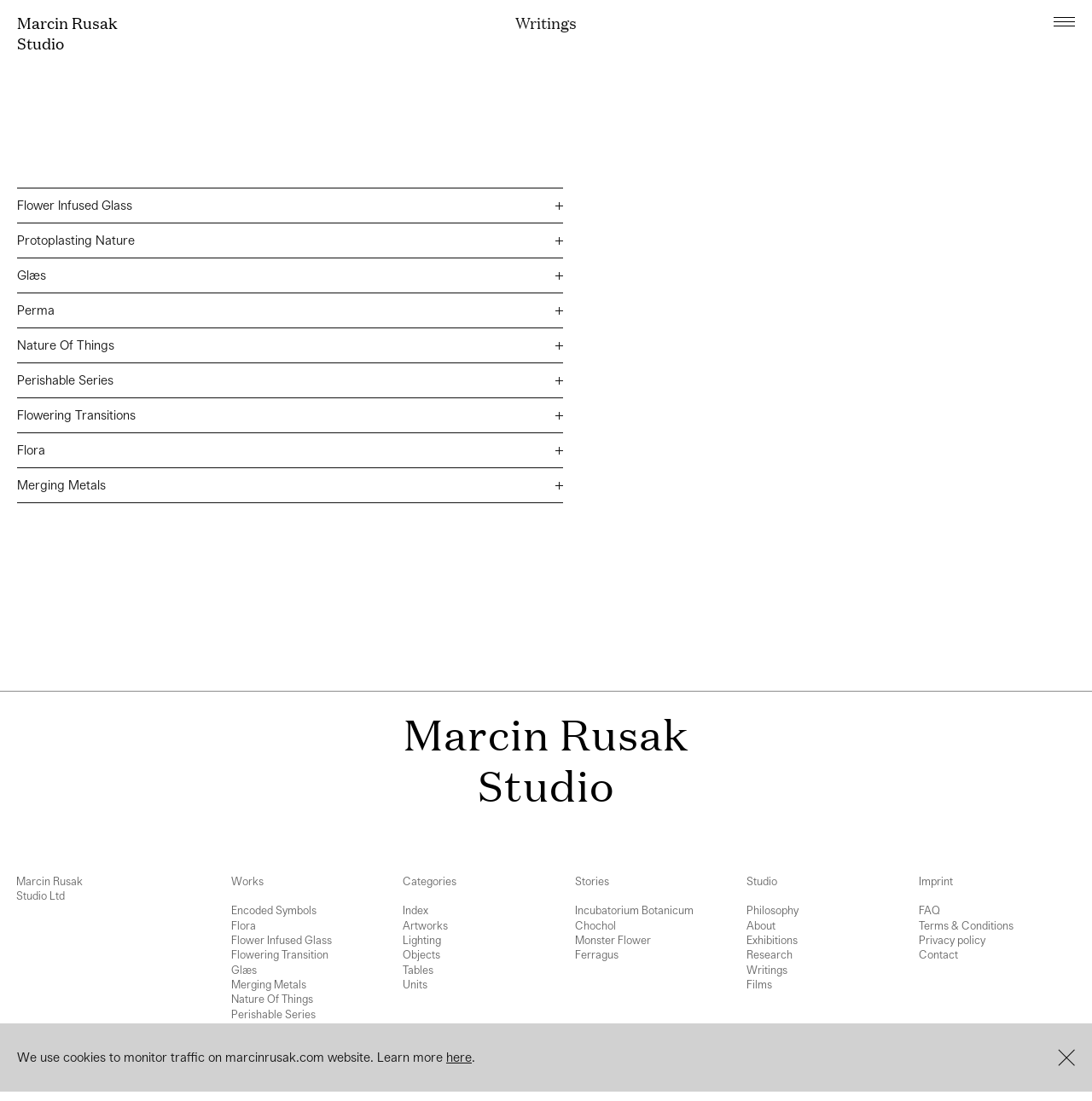Analyze the image and deliver a detailed answer to the question: What is the first category listed?

I found the answer by looking at the list of categories on the webpage. The first category listed is 'Works', which is a heading element with links to various works.